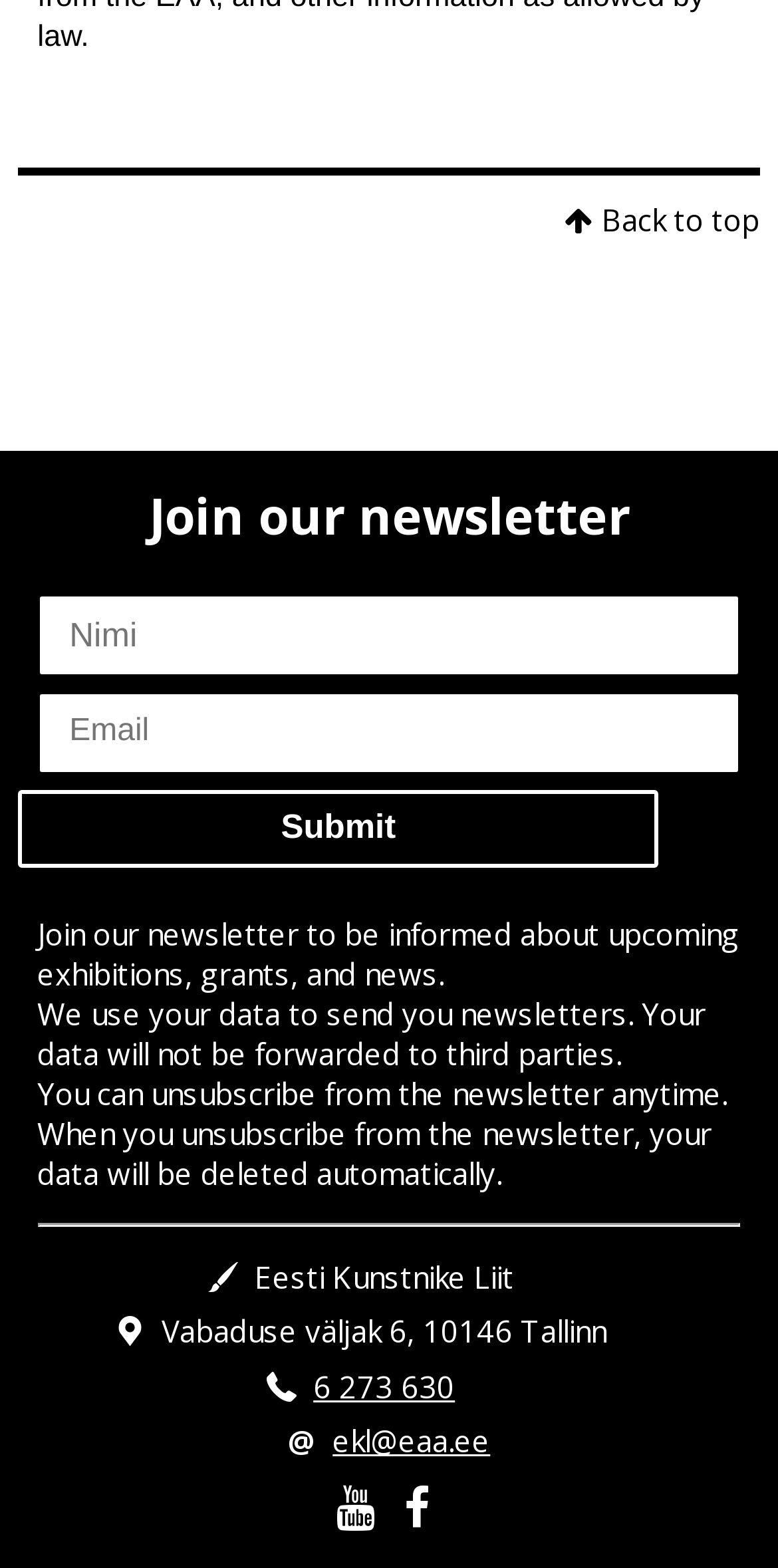Please determine the bounding box coordinates for the UI element described here. Use the format (top-left x, top-left y, bottom-right x, bottom-right y) with values bounded between 0 and 1: ekl@eaa.ee

[0.428, 0.906, 0.63, 0.931]